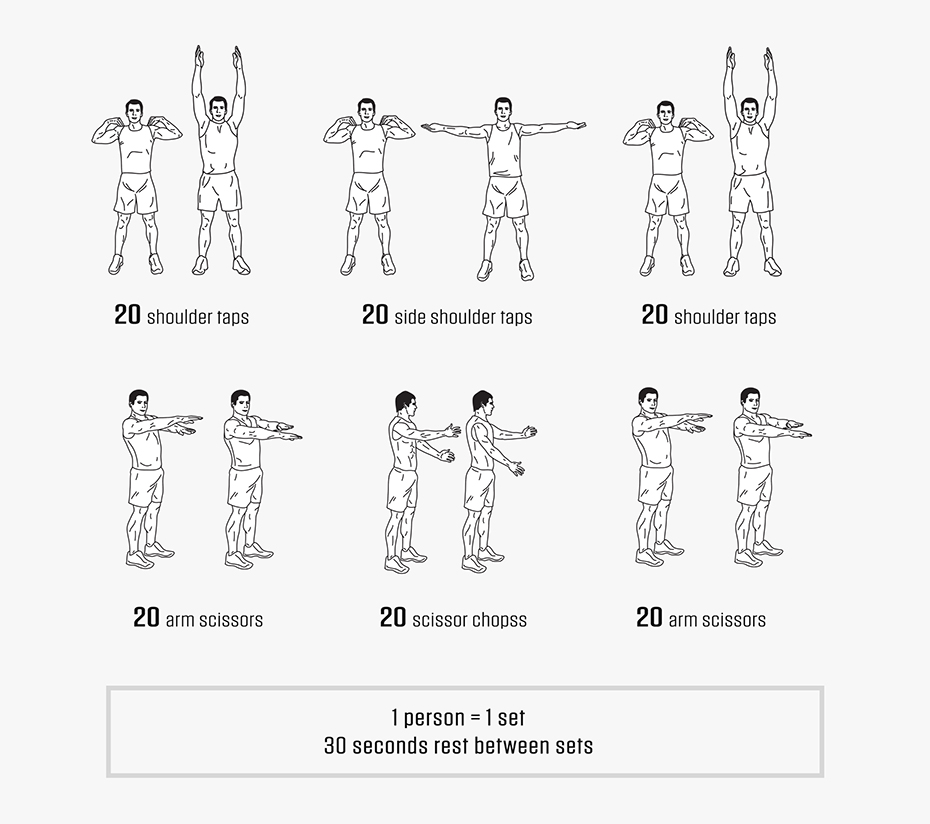What is the recommended rest time between sets?
Using the picture, provide a one-word or short phrase answer.

30 seconds